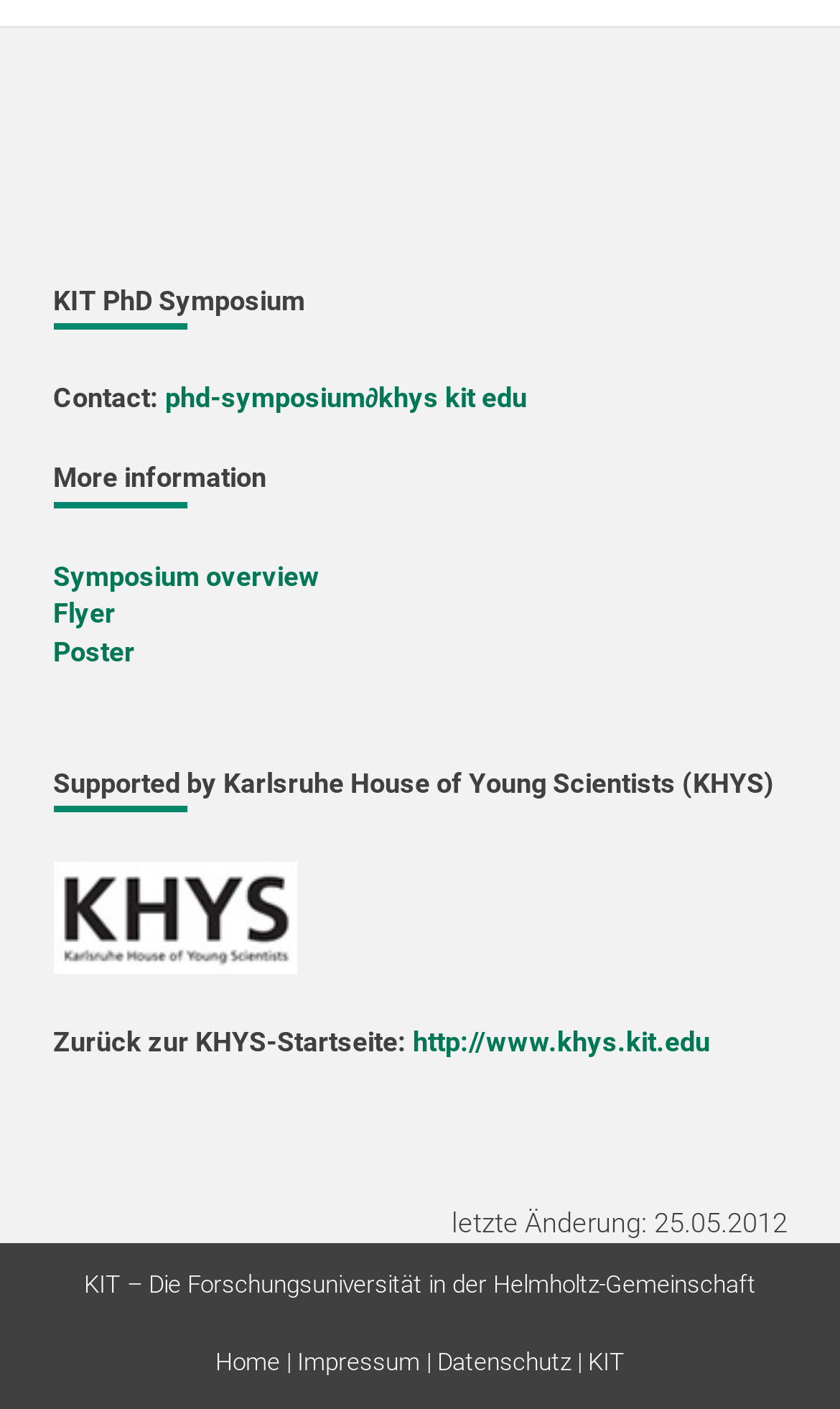What is the event supported by KHYS?
Answer the question with a single word or phrase, referring to the image.

KIT PhD Symposium